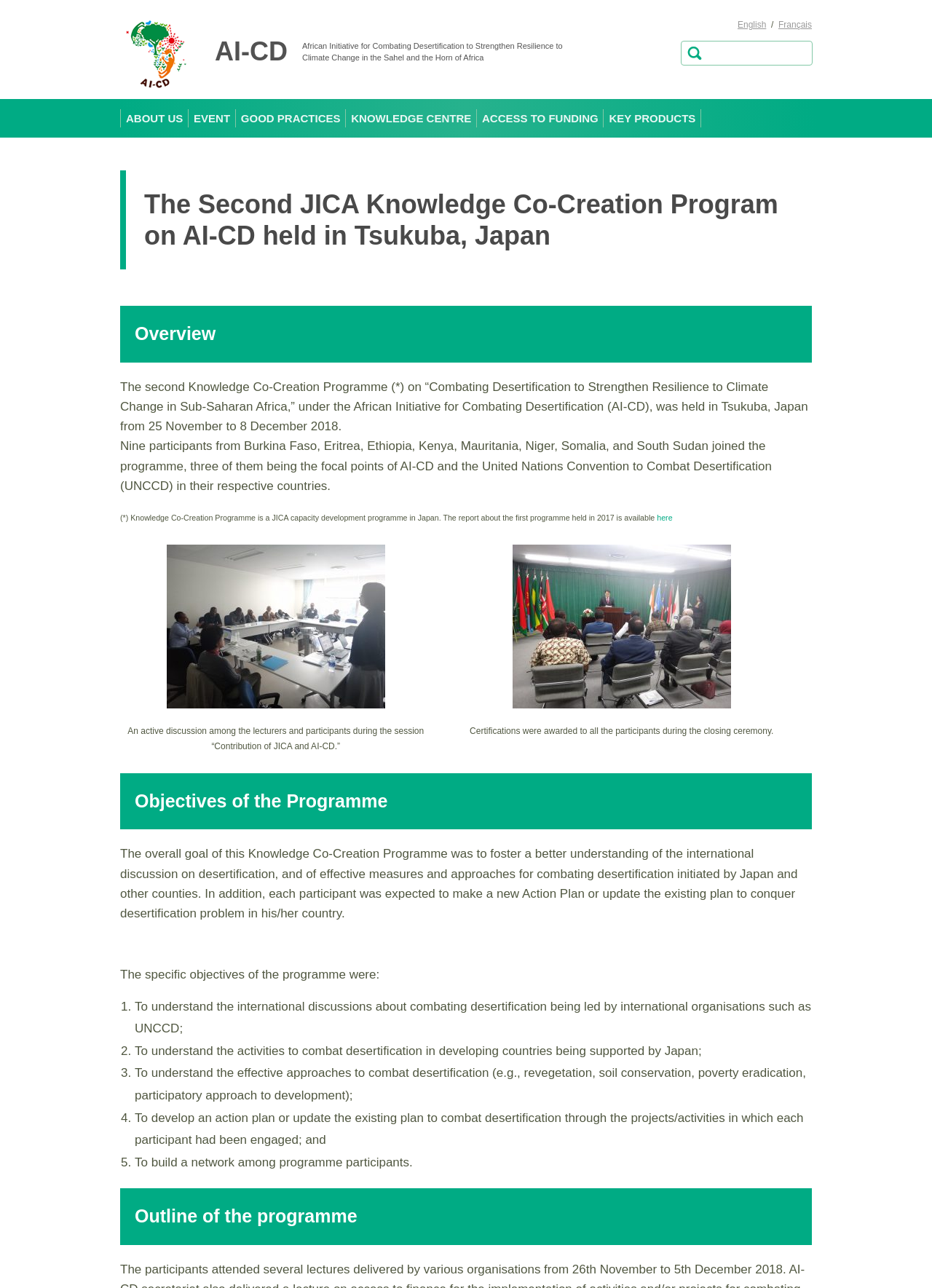How many participants joined the program?
Give a one-word or short-phrase answer derived from the screenshot.

Nine